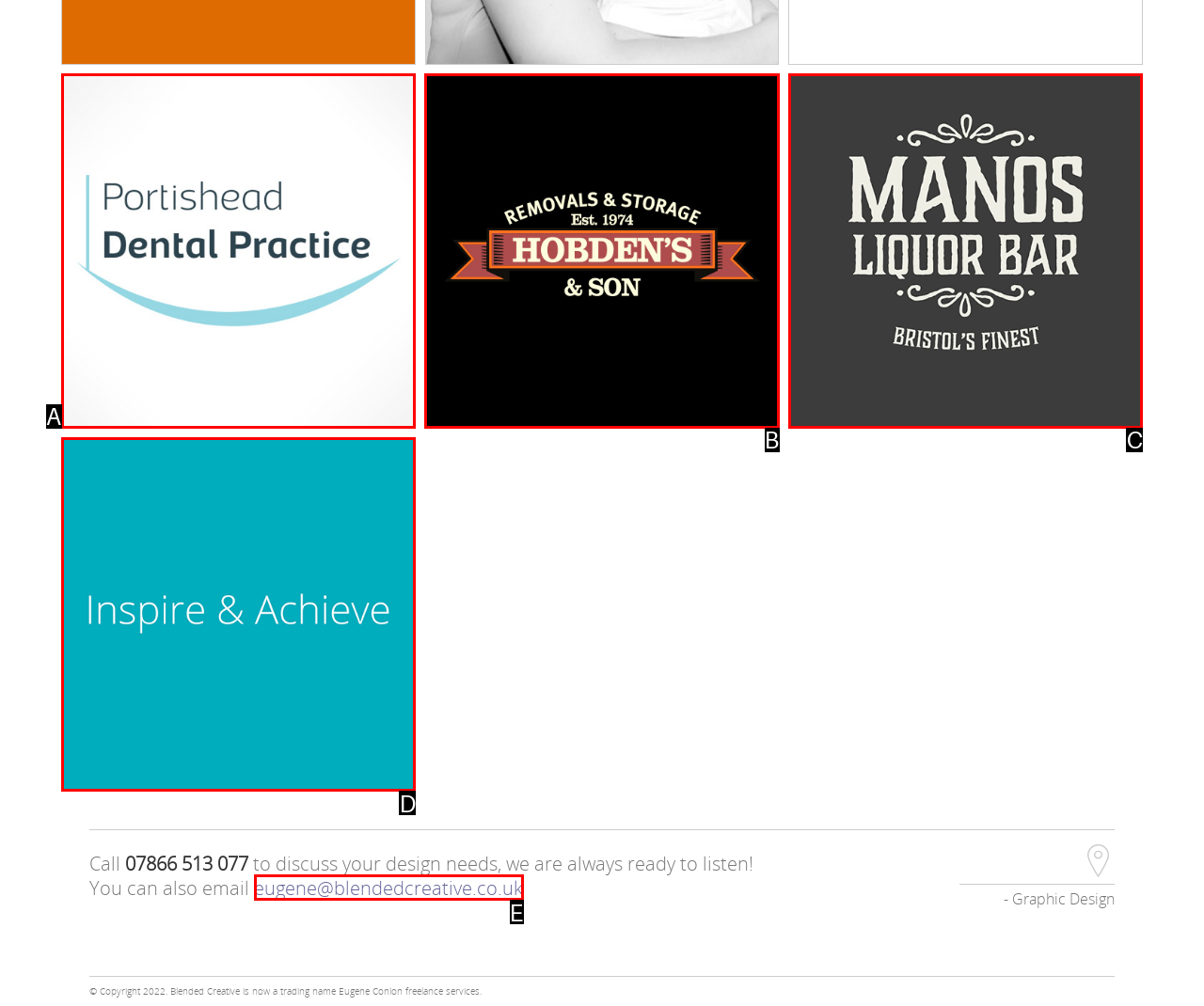Identify the HTML element that best fits the description: eugene@blendedcreative.co.uk. Respond with the letter of the corresponding element.

E